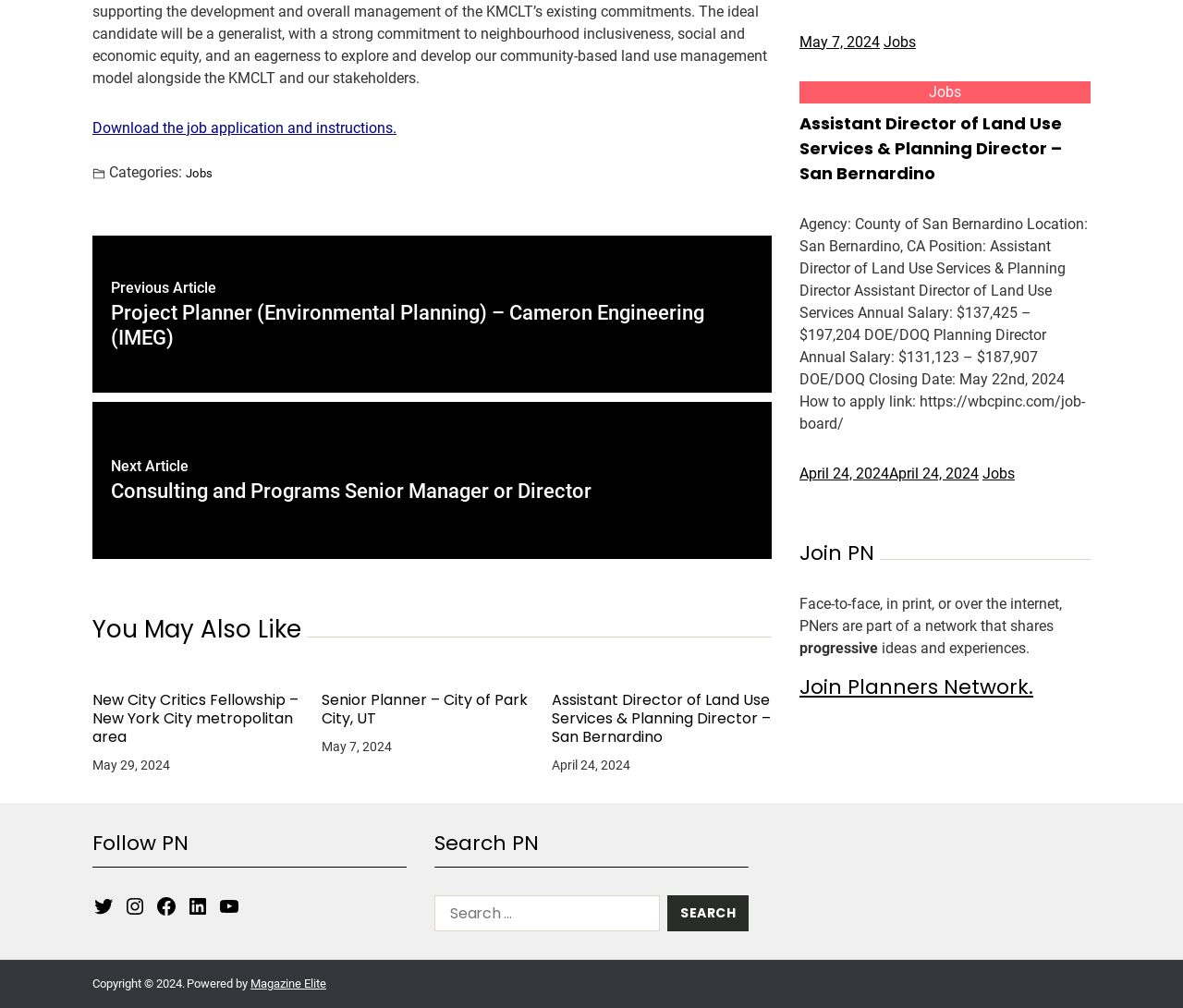Could you indicate the bounding box coordinates of the region to click in order to complete this instruction: "Share Abby's story".

None